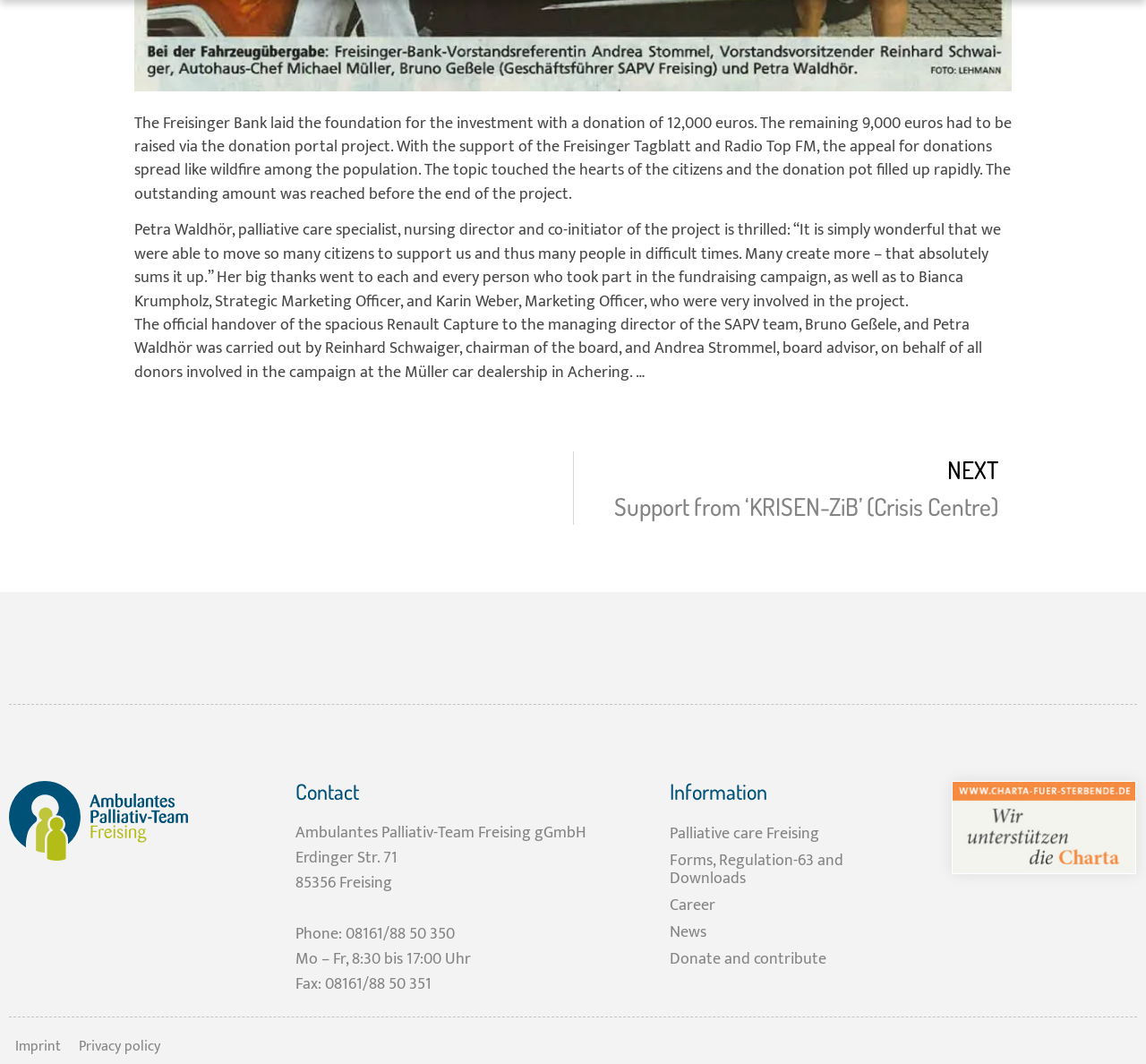Based on the image, please elaborate on the answer to the following question:
What is the address of the organization?

I found the answer by looking at the contact information section, where the address is mentioned as 'Erdinger Str. 71, 85356 Freising'.